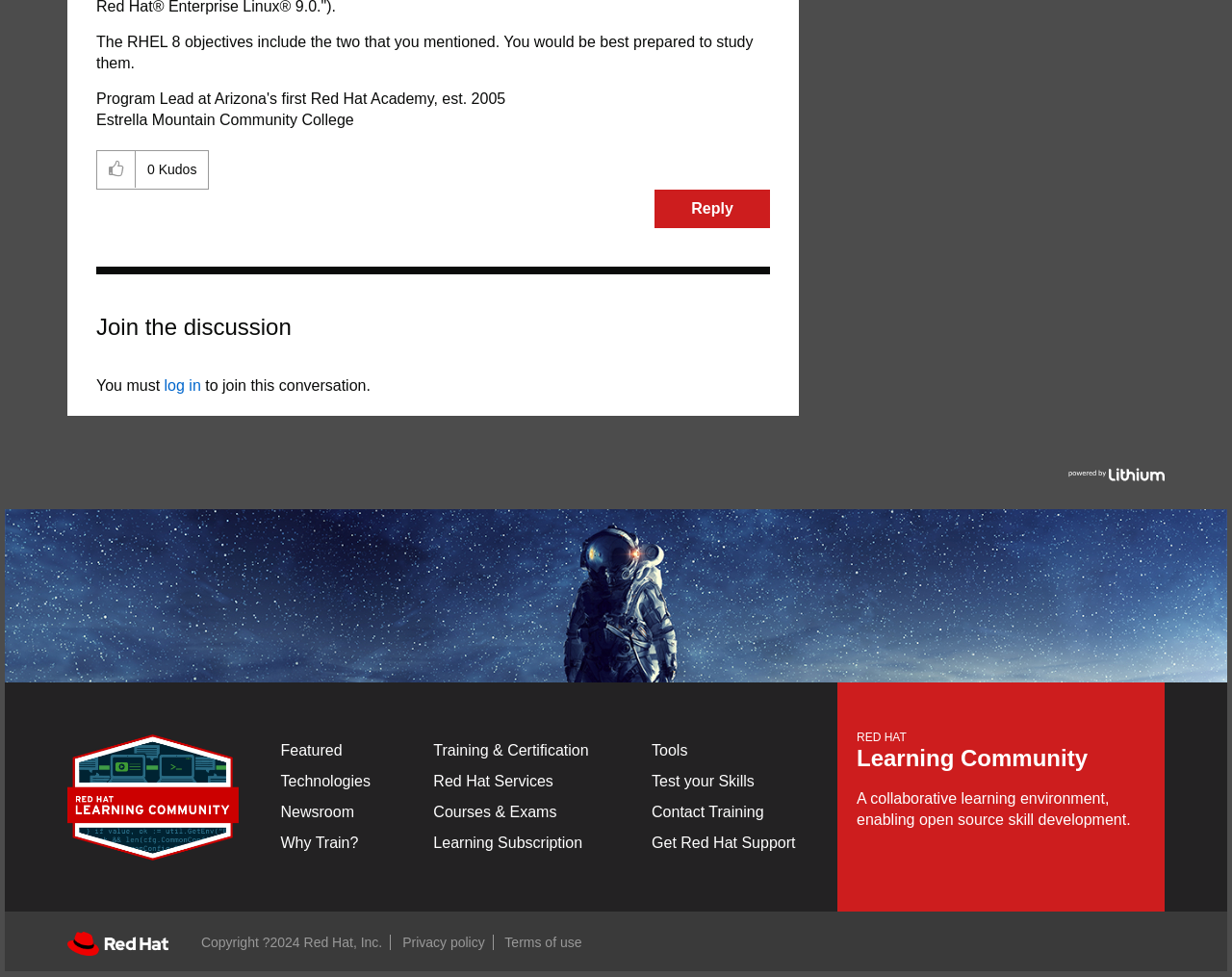Give a succinct answer to this question in a single word or phrase: 
What is the name of the community college mentioned?

Estrella Mountain Community College